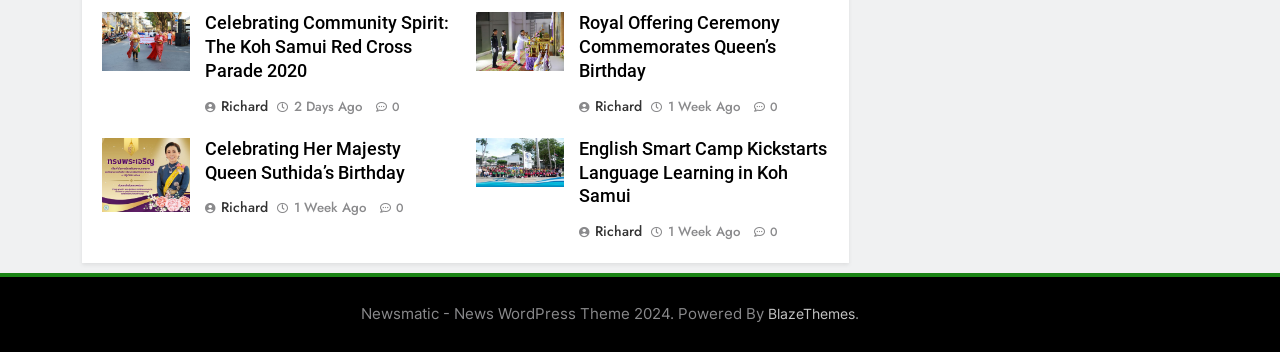Please give a succinct answer using a single word or phrase:
What is the theme of the fourth article?

Language Learning